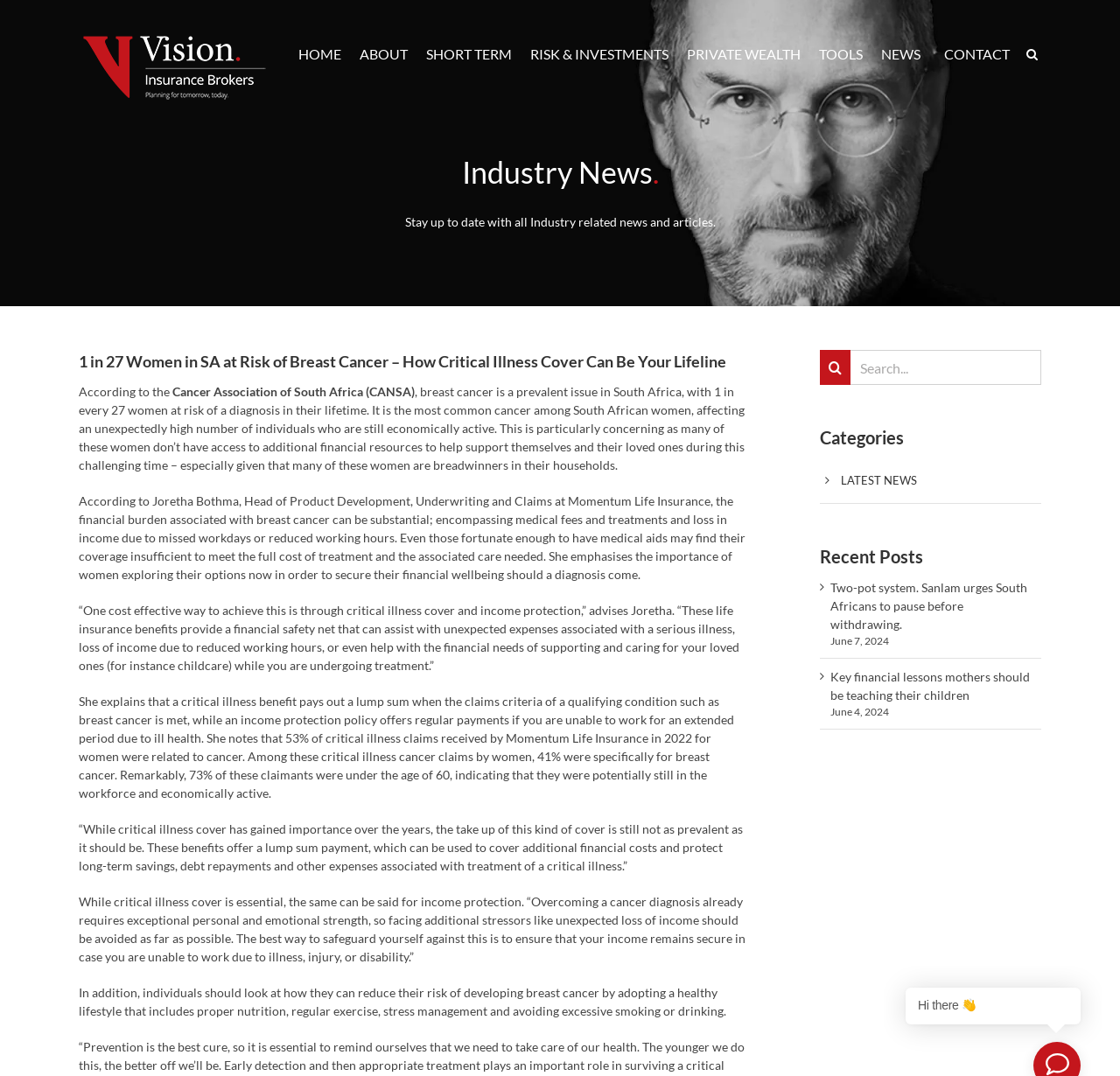Pinpoint the bounding box coordinates of the element you need to click to execute the following instruction: "Click the 'HOME' link". The bounding box should be represented by four float numbers between 0 and 1, in the format [left, top, right, bottom].

[0.259, 0.026, 0.313, 0.075]